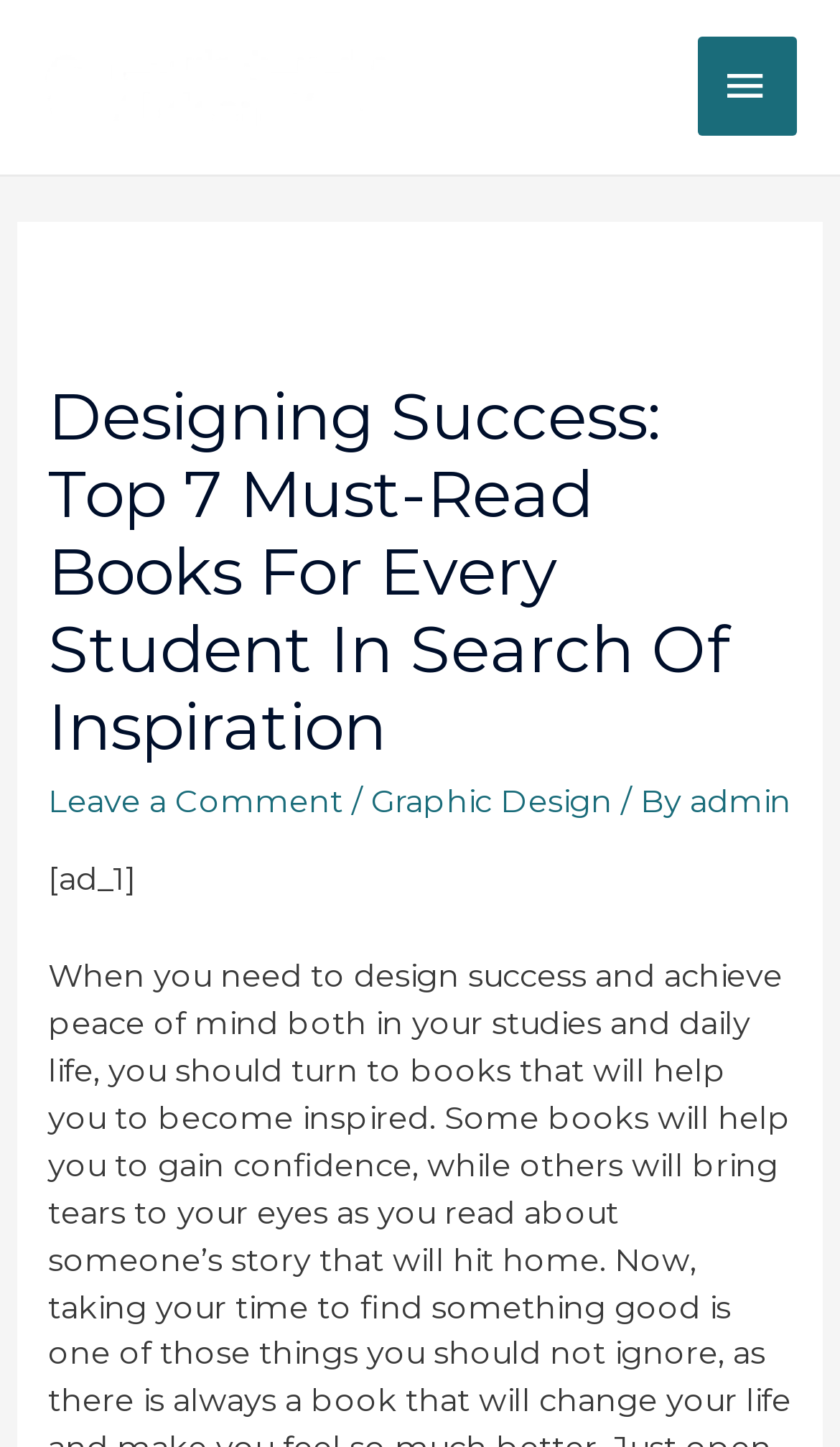Provide a comprehensive description of the webpage.

The webpage is about designing success and features a list of must-read books for students seeking inspiration. At the top-left corner, there is a link and an image with the text "Senior Graphic Designer, Packaging & Product Design, 3D Retail Designing & Rendering, 3D Modeling, Motion Graphic Designing, Web Designing, Social Media And WordPress". 

On the top-right corner, there is a button labeled "MAIN MENU" with an arrow icon. When expanded, it controls the primary menu. Below the button, there is a header section that spans almost the entire width of the page. 

Within the header section, there is a heading that reads "Designing Success: Top 7 Must-Read Books For Every Student In Search Of Inspiration". Below the heading, there are three links: "Leave a Comment", "Graphic Design", and "admin", separated by forward slashes. 

Further down, there is a static text "[ad_1]" that appears to be an advertisement. The overall layout suggests that the webpage is a blog post or an article, with the main content likely to be below the header section.